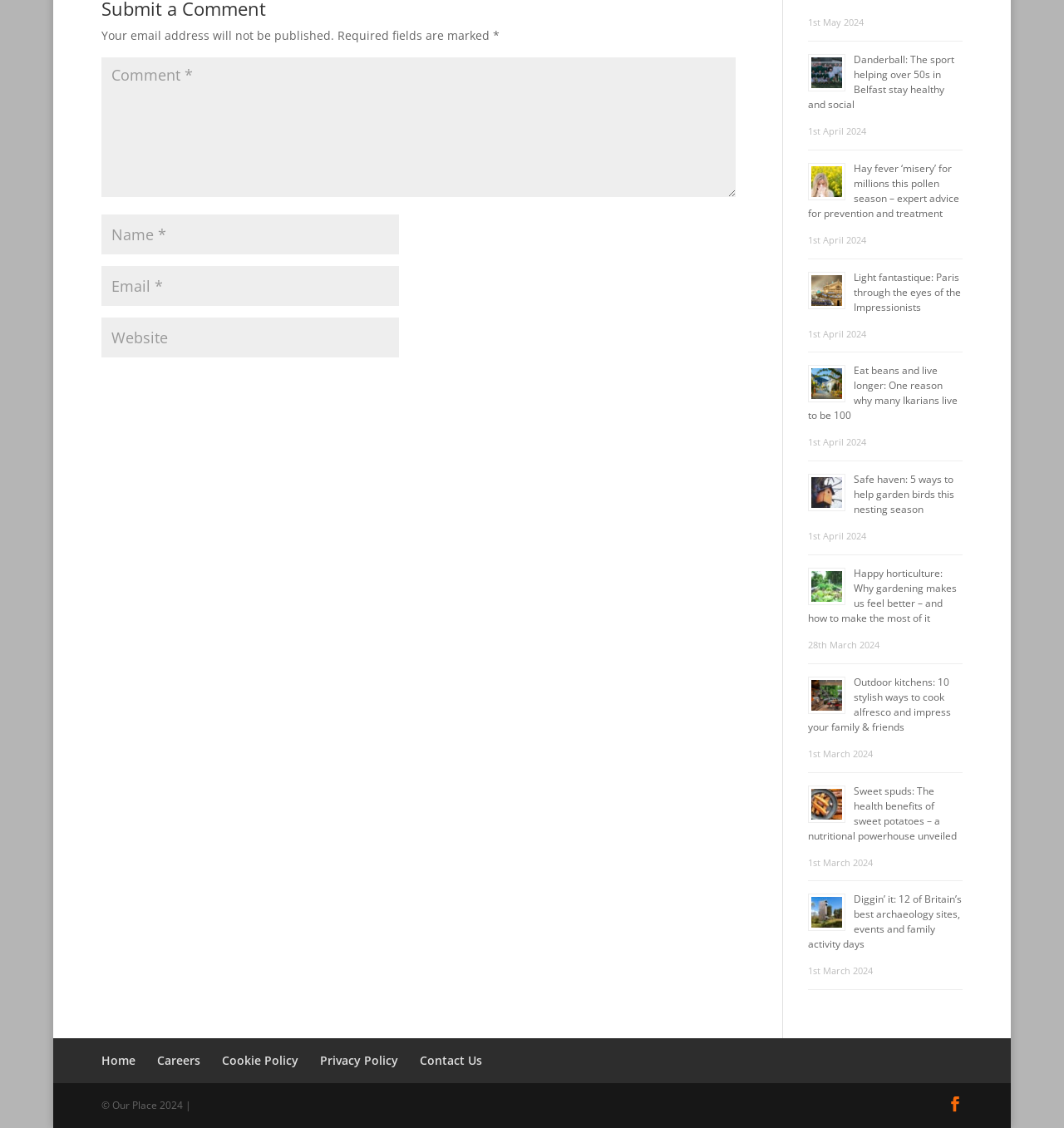Please study the image and answer the question comprehensively:
What is the date format used in the article timestamps?

The timestamps of the articles, such as '1st May 2024', '1st April 2024', and '28th March 2024', suggest that the date format used is Day Month Year.